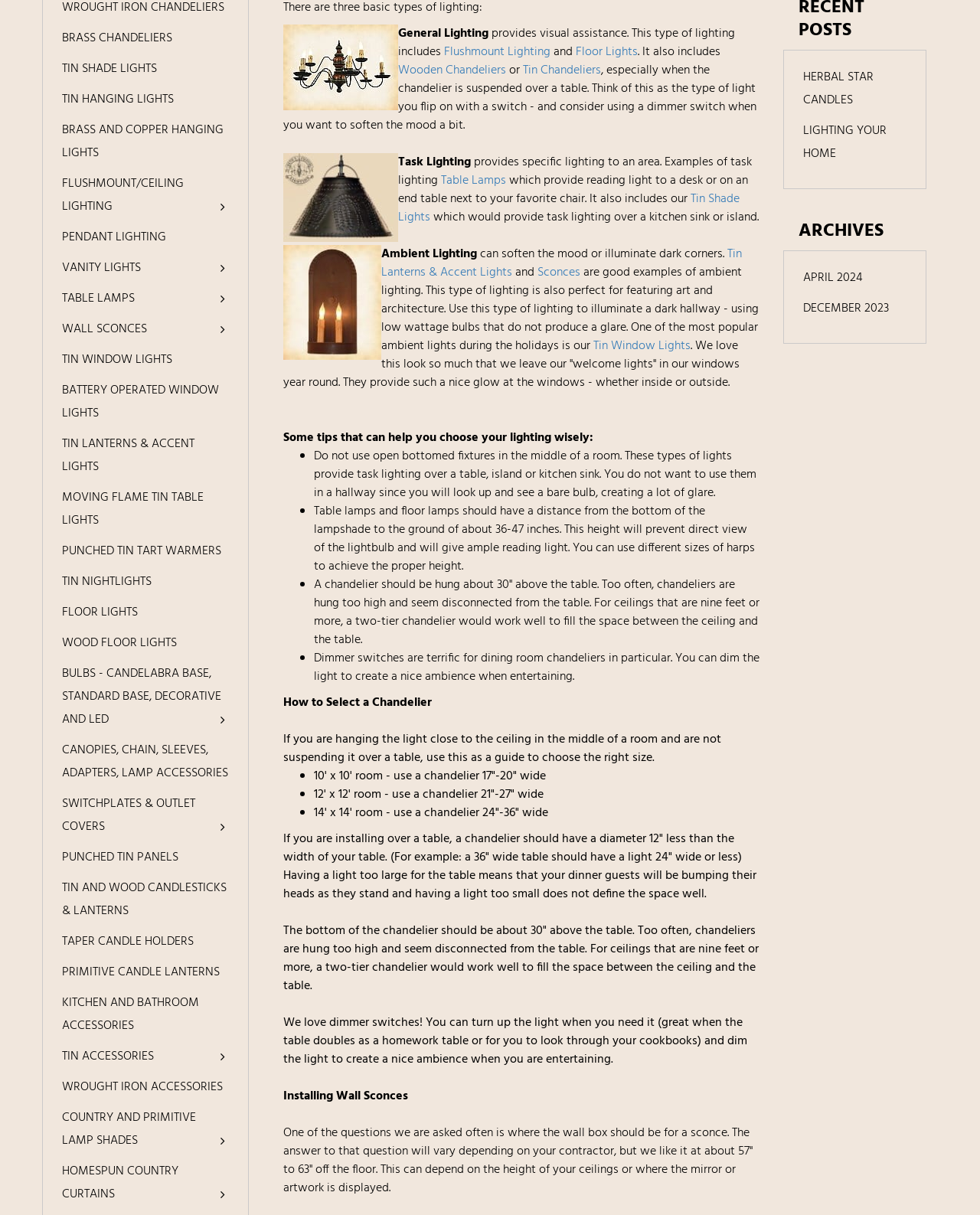Calculate the bounding box coordinates for the UI element based on the following description: "Sconces". Ensure the coordinates are four float numbers between 0 and 1, i.e., [left, top, right, bottom].

[0.548, 0.216, 0.592, 0.233]